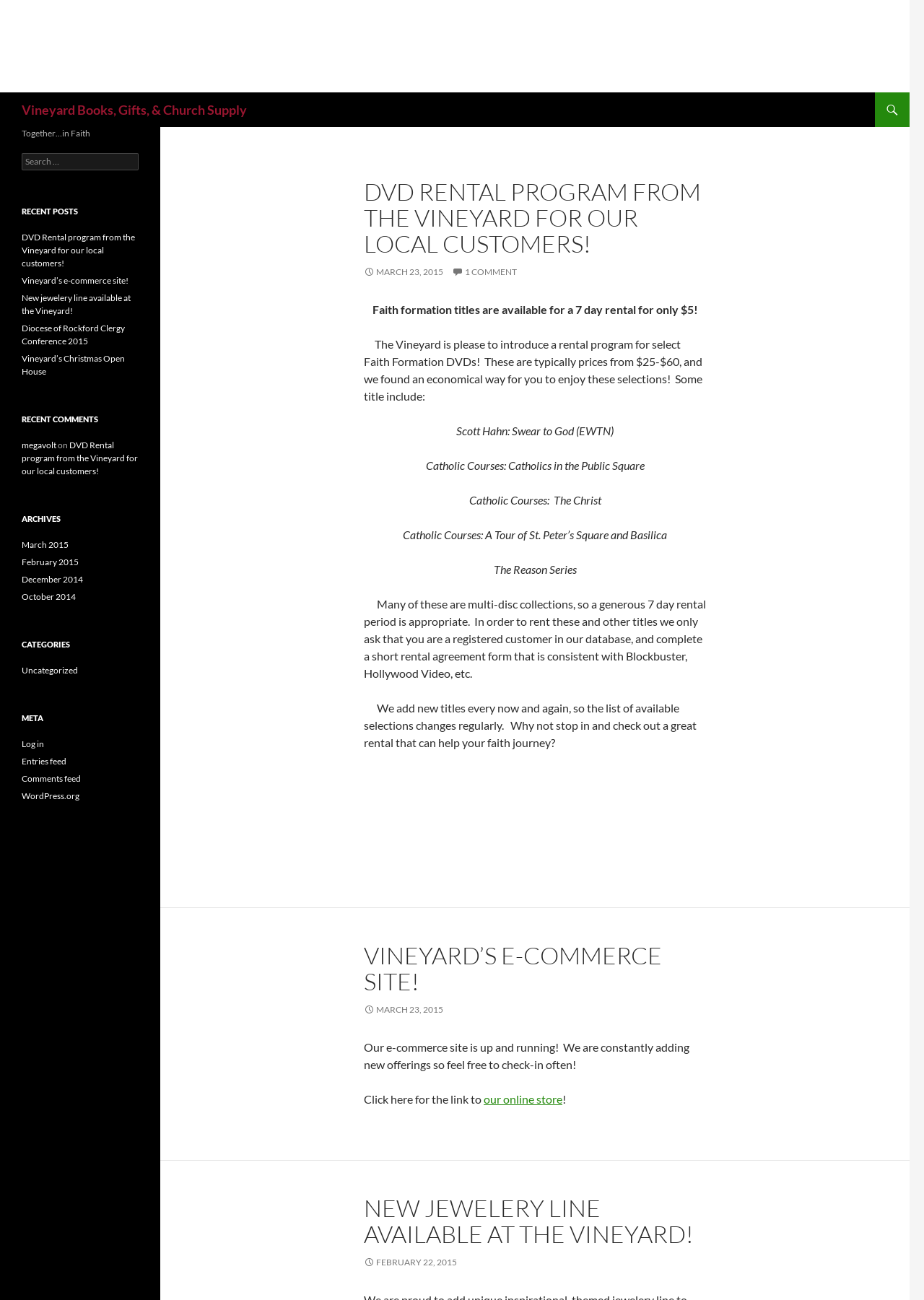What is the name of the store?
Please provide a comprehensive answer based on the visual information in the image.

The name of the store can be found in the top-left corner of the webpage, which is also the title of the webpage. It is 'Vineyard Books, Gifts, & Church Supply'.